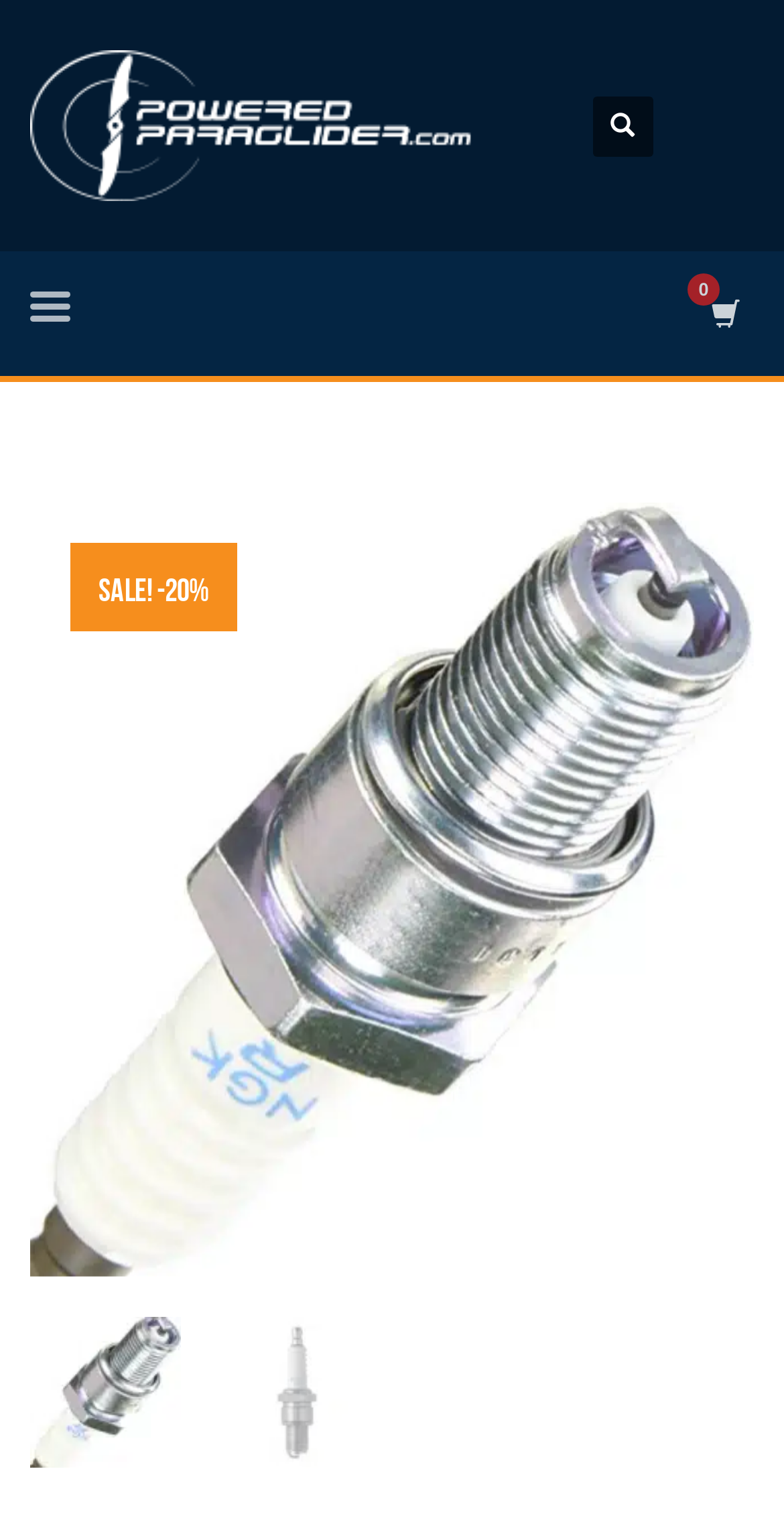Find the bounding box coordinates corresponding to the UI element with the description: "title="Screen_Shot_"". The coordinates should be formatted as [left, top, right, bottom], with values as floats between 0 and 1.

[0.038, 0.329, 0.962, 0.835]